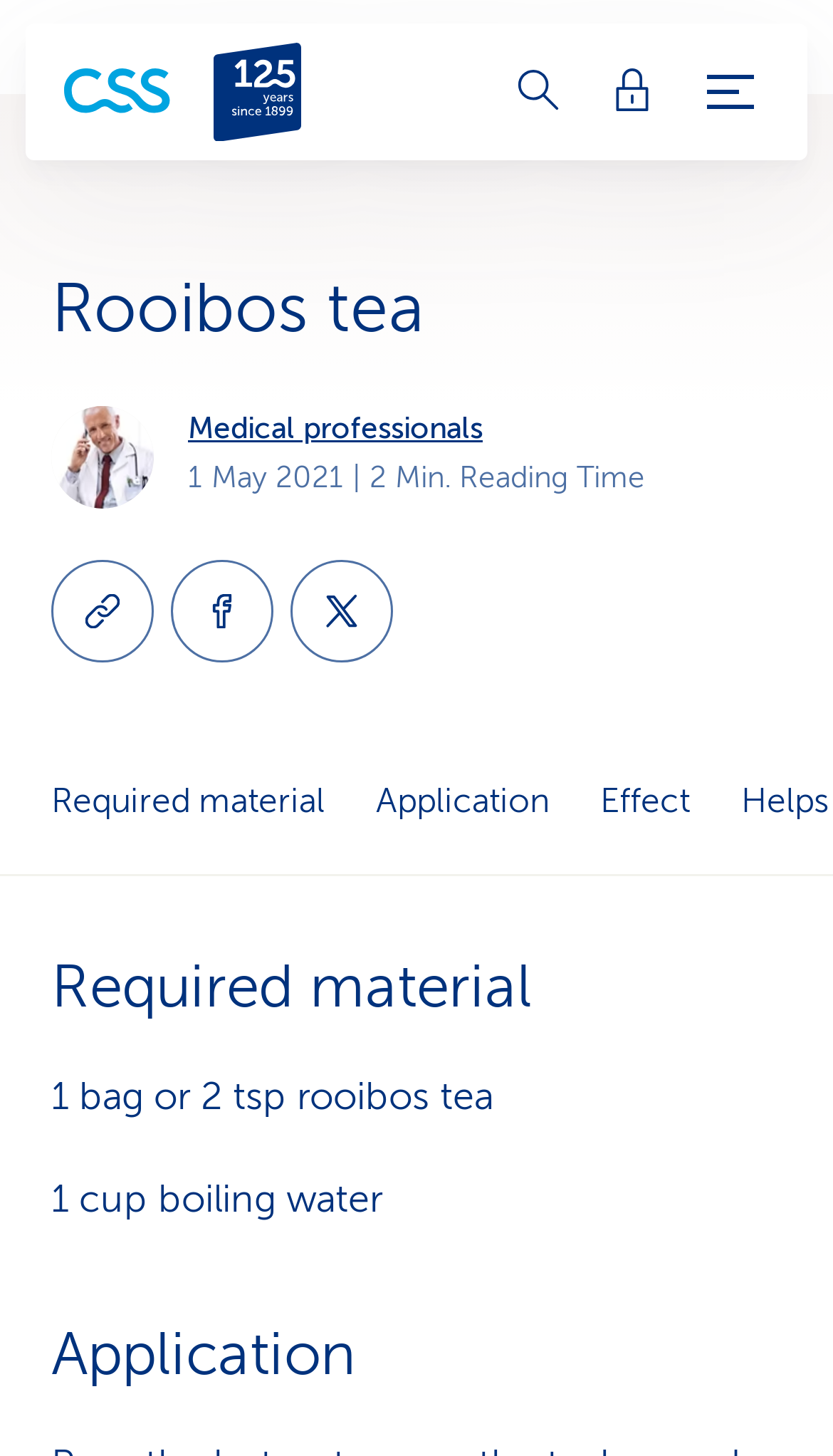Please determine the bounding box coordinates of the section I need to click to accomplish this instruction: "Open Menu".

[0.846, 0.045, 0.908, 0.081]